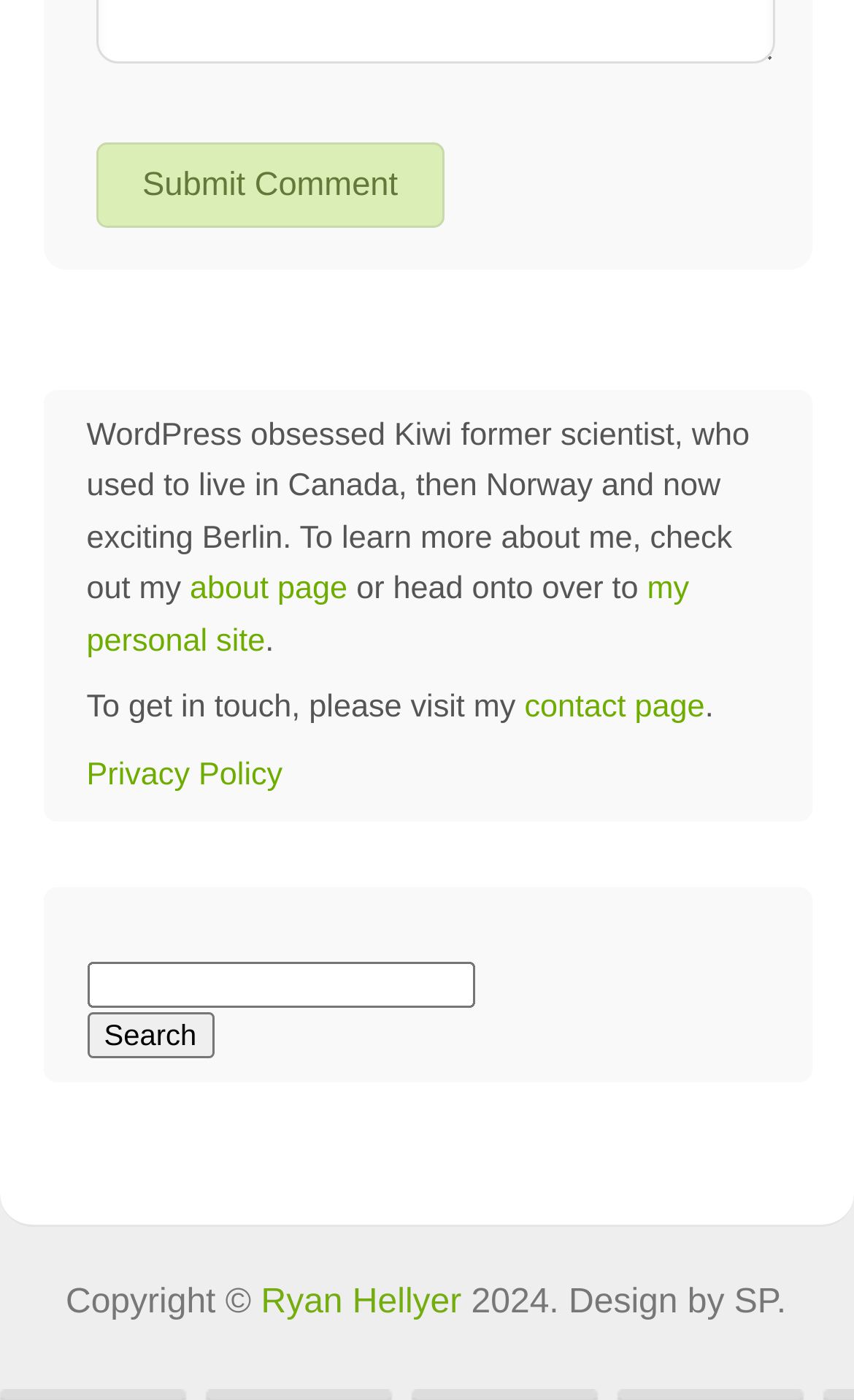What is the name of the designer of the webpage?
Please answer using one word or phrase, based on the screenshot.

SP